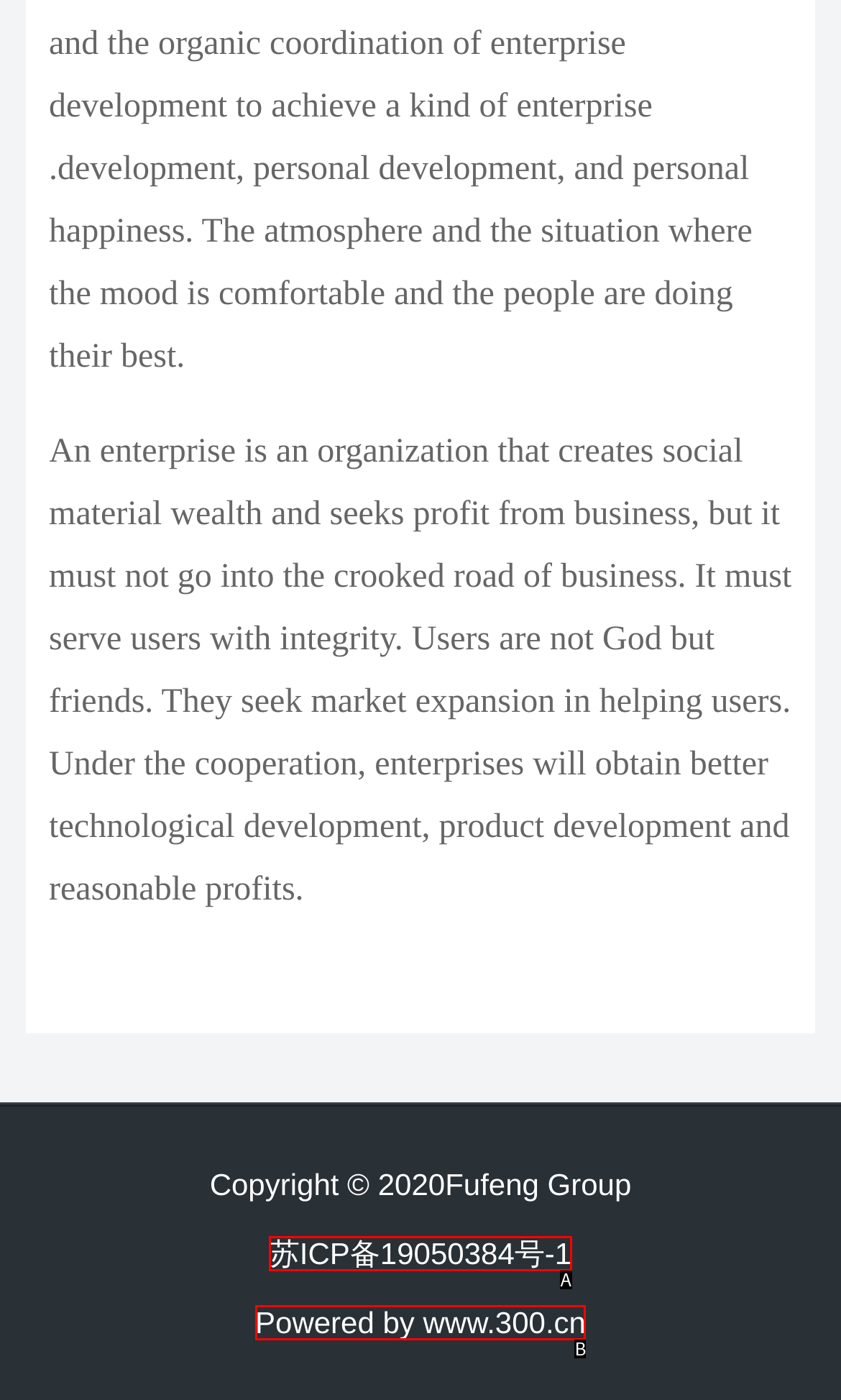Based on the given description: 苏ICP备19050384号-1, identify the correct option and provide the corresponding letter from the given choices directly.

A